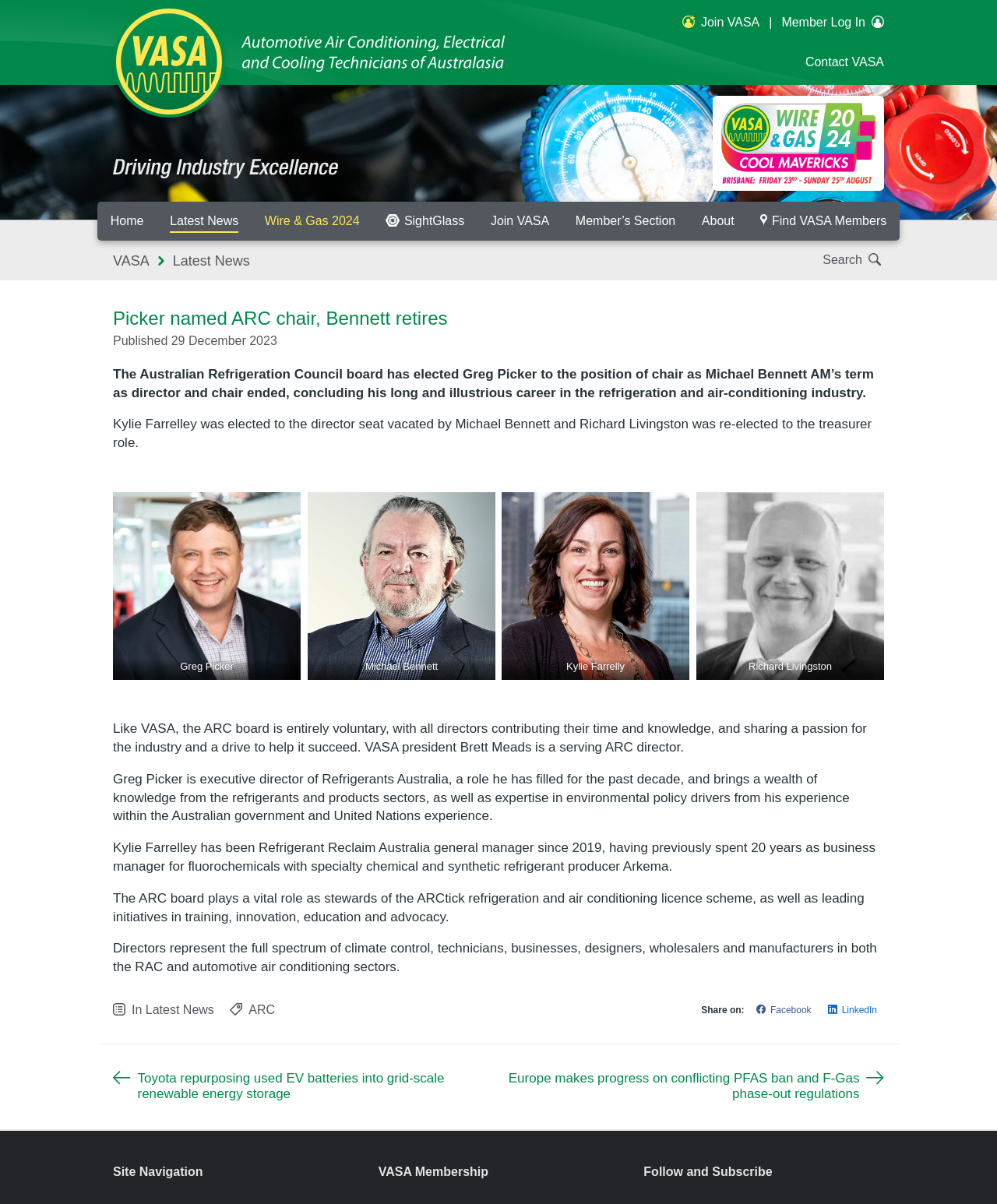Determine the bounding box coordinates for the clickable element required to fulfill the instruction: "Read the latest news". Provide the coordinates as four float numbers between 0 and 1, i.e., [left, top, right, bottom].

[0.157, 0.168, 0.252, 0.2]